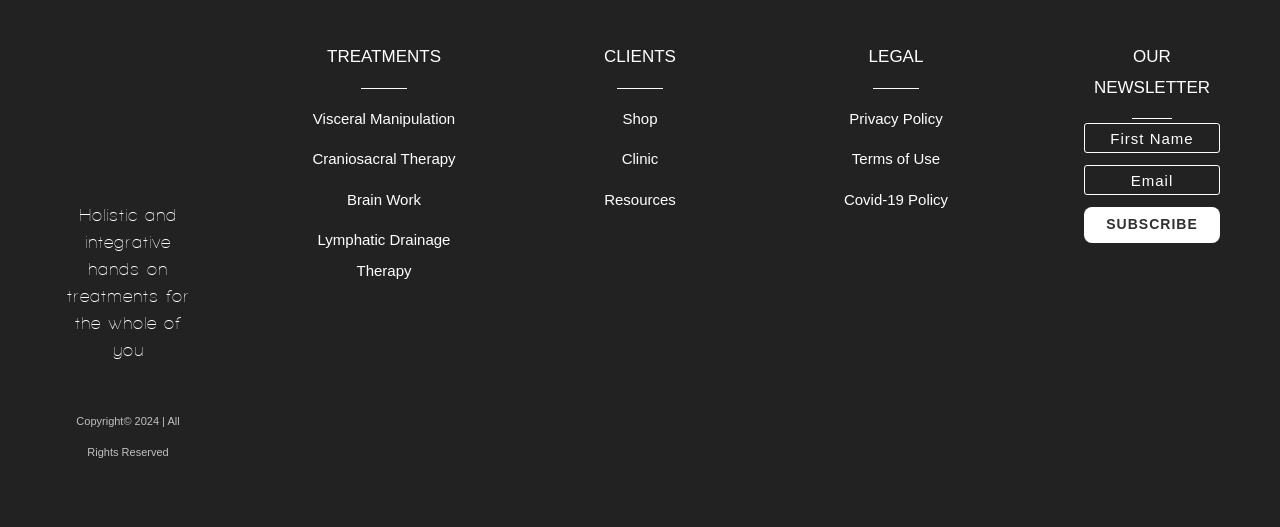Please identify the bounding box coordinates of the region to click in order to complete the task: "Go to the Clinic page". The coordinates must be four float numbers between 0 and 1, specified as [left, top, right, bottom].

[0.486, 0.285, 0.514, 0.317]